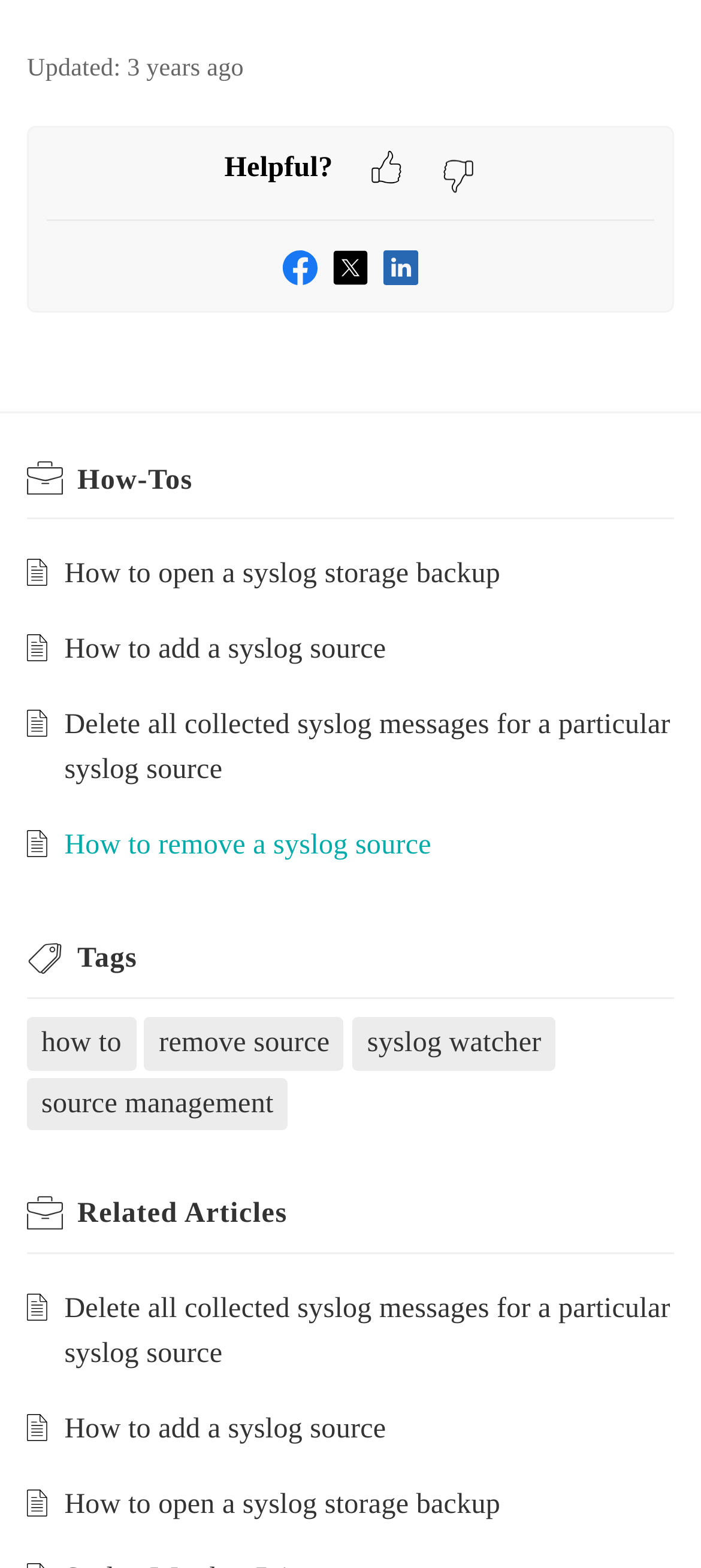Identify the bounding box coordinates for the element you need to click to achieve the following task: "Open How to open a syslog storage backup". The coordinates must be four float values ranging from 0 to 1, formatted as [left, top, right, bottom].

[0.092, 0.357, 0.714, 0.376]